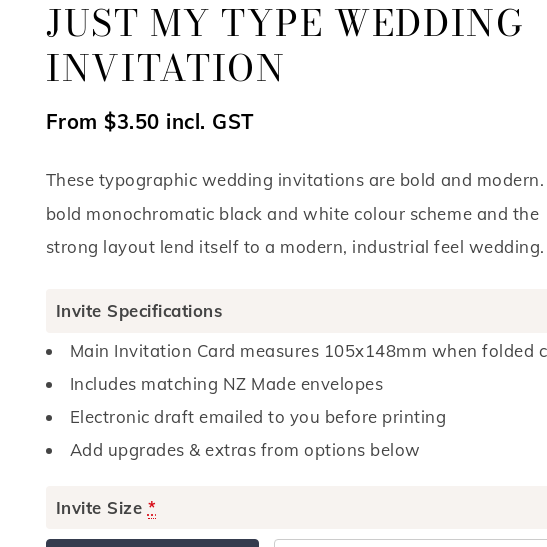Reply to the question with a brief word or phrase: Where are the matching envelopes made?

New Zealand